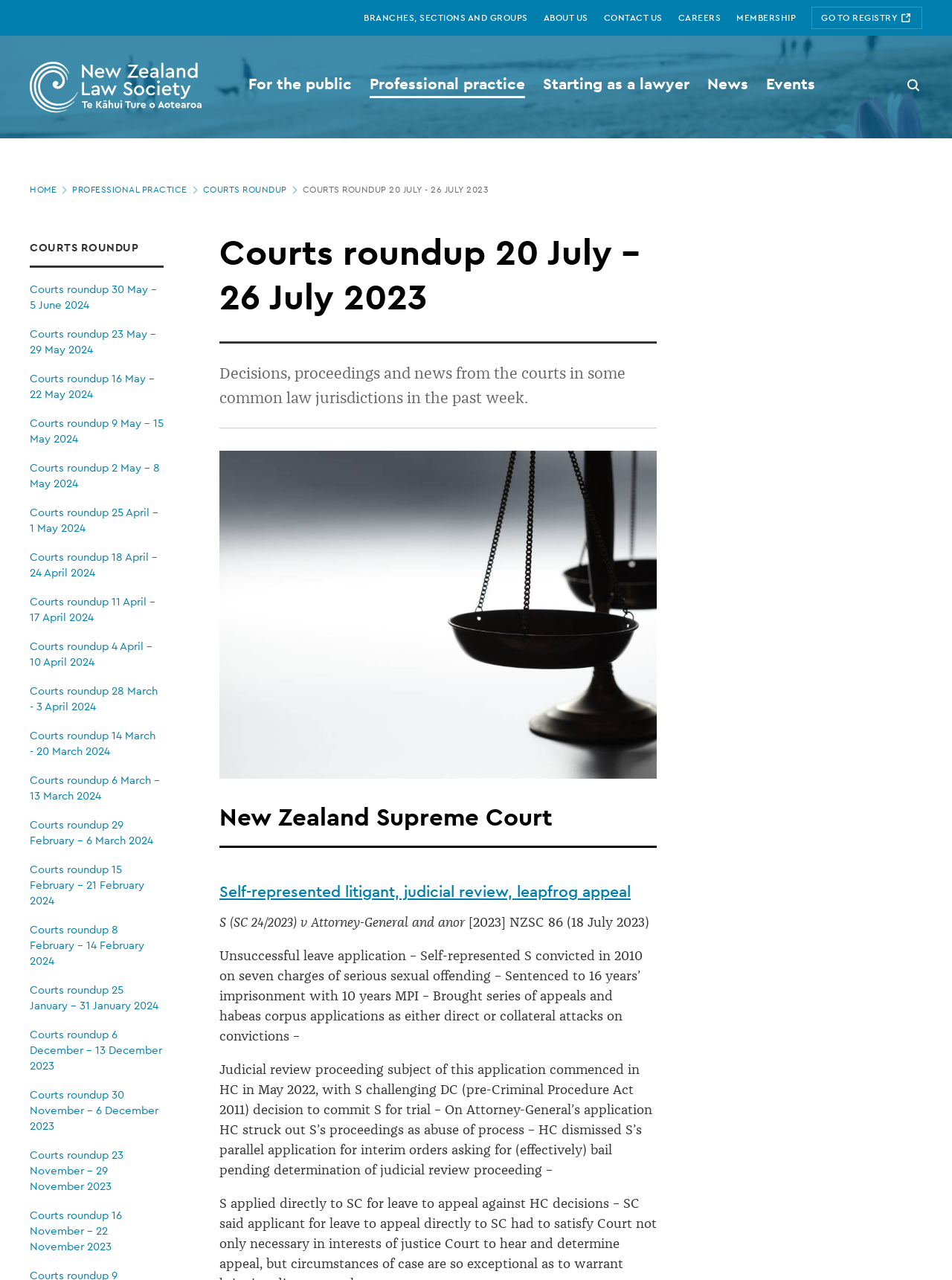Present a detailed account of what is displayed on the webpage.

The webpage is about the New Zealand Law Society's Courts Roundup, specifically covering the period from 20 July to 26 July 2023. At the top, there is a navigation menu with links to various sections, including "BRANCHES, SECTIONS AND GROUPS", "ABOUT US", "CONTACT US", "CAREERS", and "MEMBERSHIP". On the top right, there is a search button with a magnifying glass icon.

Below the navigation menu, there is a logo of the New Zealand Law Society, accompanied by a link to the registry with an external icon. On the left side, there are links to different sections, including "For the public", "Professional practice", "Starting as a lawyer", "News", and "Events", each with a chevron-right icon.

The main content of the webpage is divided into sections. The first section displays the page location, with links to "HOME", "PROFESSIONAL PRACTICE", and "COURTS ROUNDUP", each with a chevron-right icon. Below this, there is a heading "COURTS ROUNDUP" with a link to the same page. The section also lists various court roundups from different dates, with links to each roundup.

The main article begins with a heading "Courts roundup 20 July - 26 July 2023" and a brief description of the content. Below this, there is an image, likely a stock photo. The article then proceeds to discuss various court decisions and proceedings, including a case from the New Zealand Supreme Court. The text is divided into sections with headings, and includes links to specific cases and judgments.